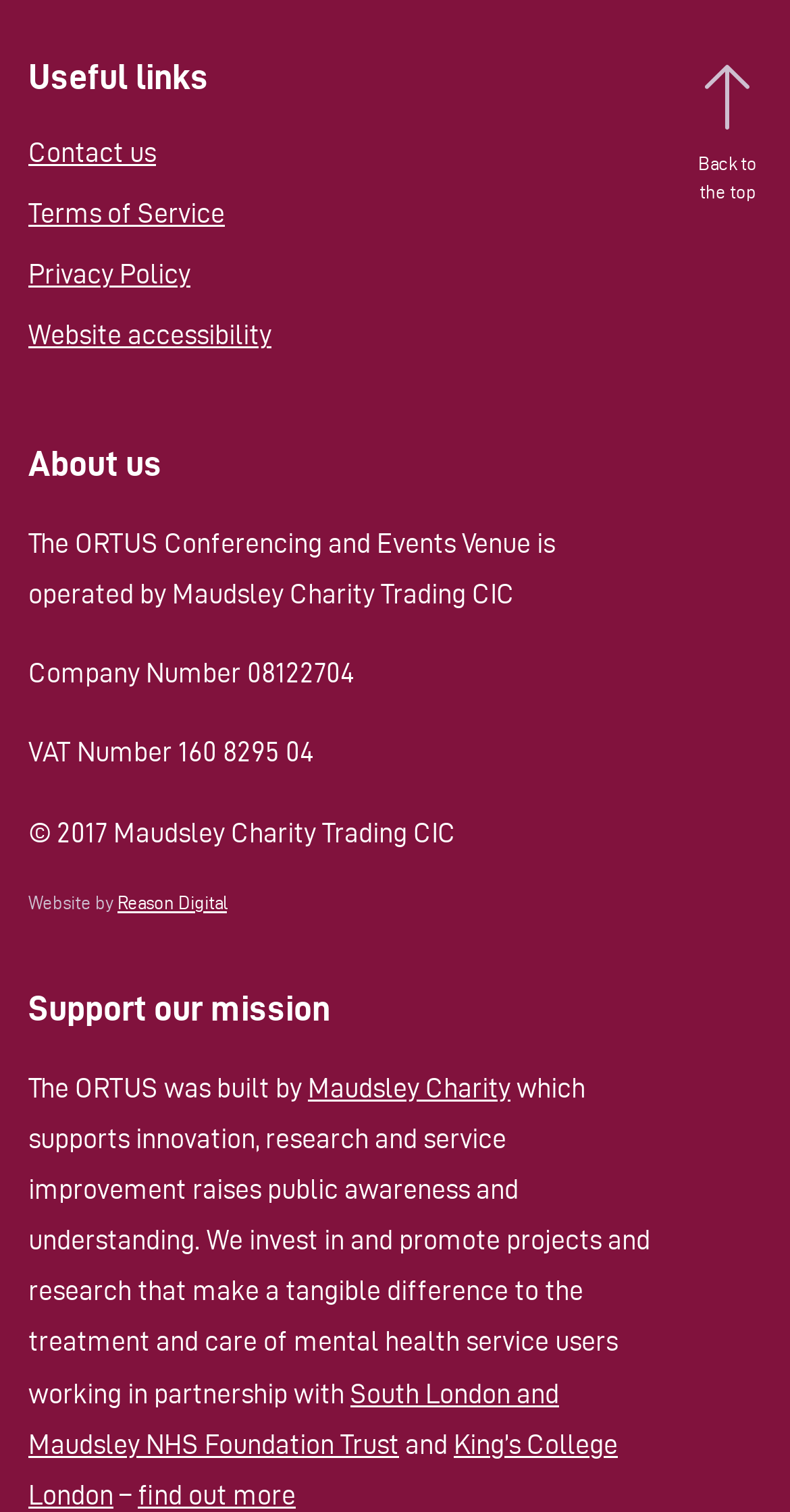Determine the bounding box coordinates of the UI element described below. Use the format (top-left x, top-left y, bottom-right x, bottom-right y) with floating point numbers between 0 and 1: find out more

[0.174, 0.979, 0.374, 0.999]